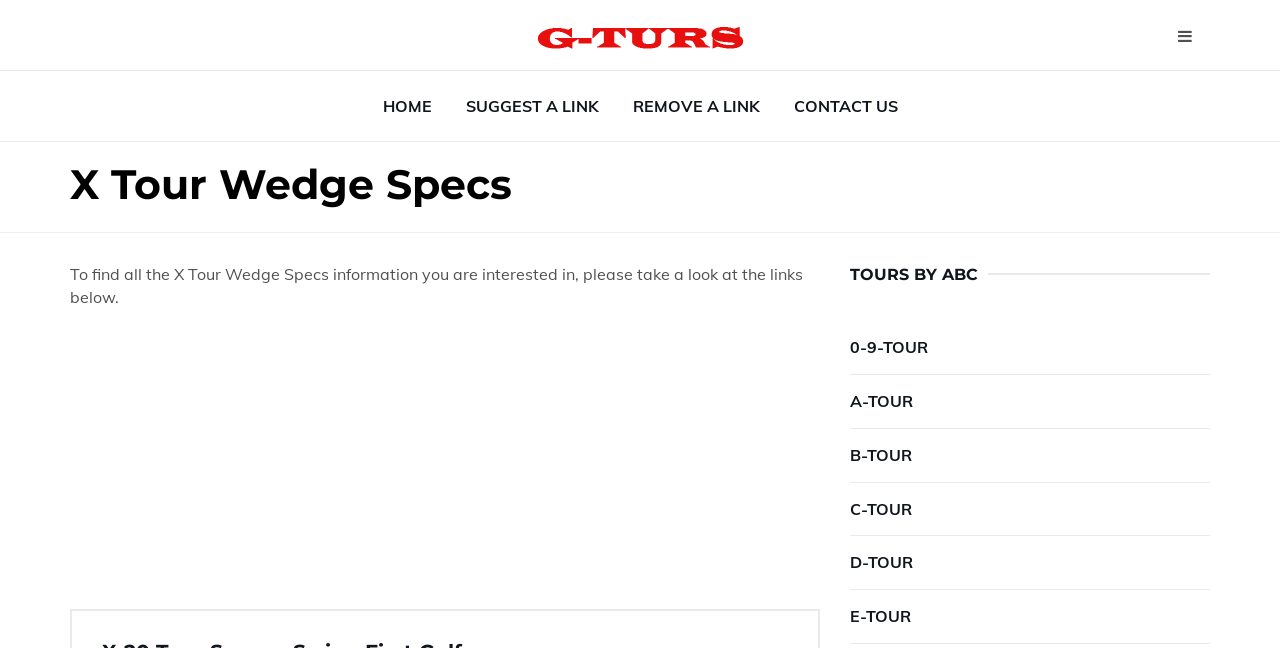Can you specify the bounding box coordinates of the area that needs to be clicked to fulfill the following instruction: "Click on SUGGEST A LINK"?

[0.352, 0.11, 0.479, 0.218]